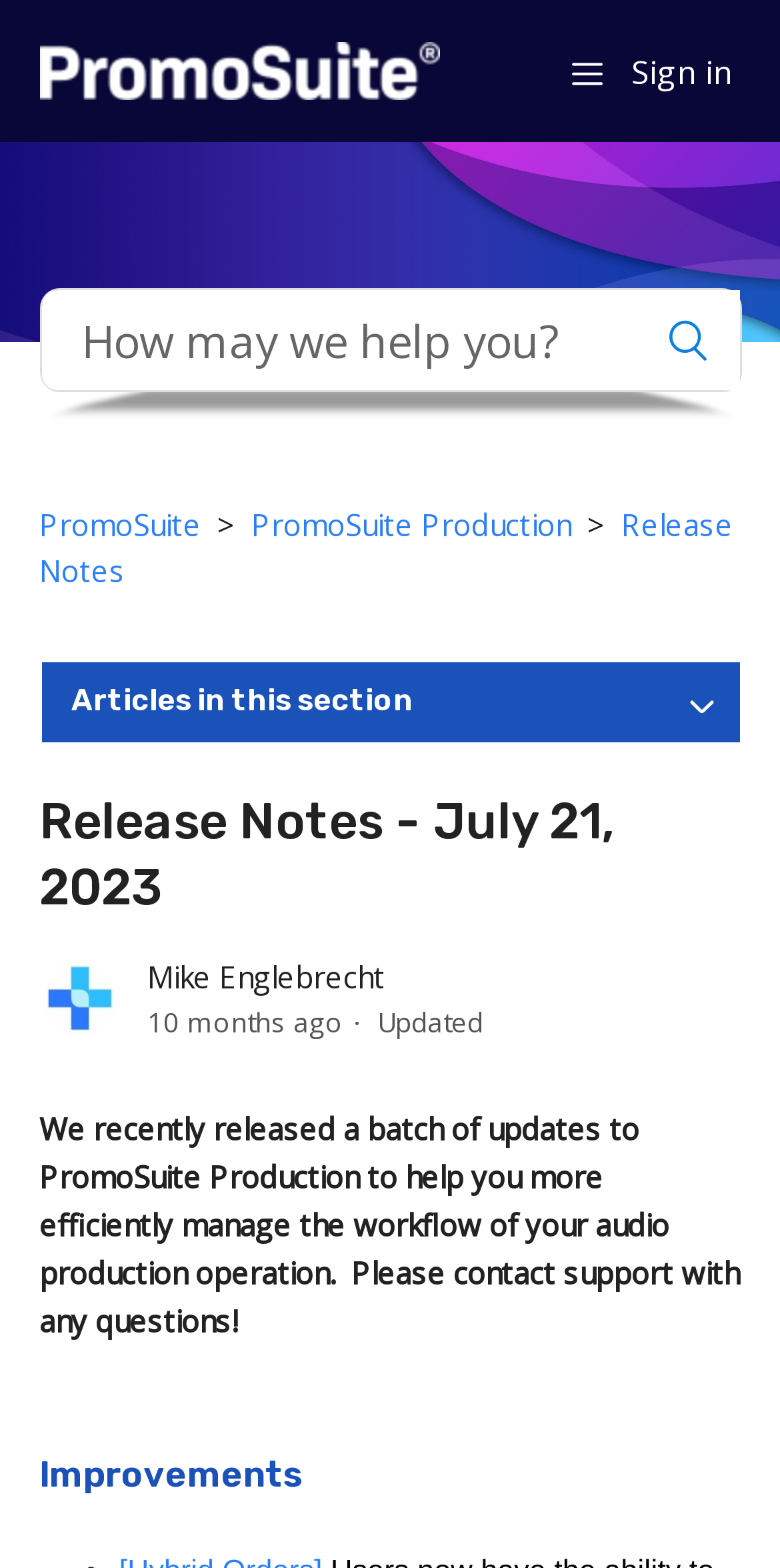Based on the provided description, "parent_node: Articles in this section", find the bounding box of the corresponding UI element in the screenshot.

[0.868, 0.434, 0.932, 0.466]